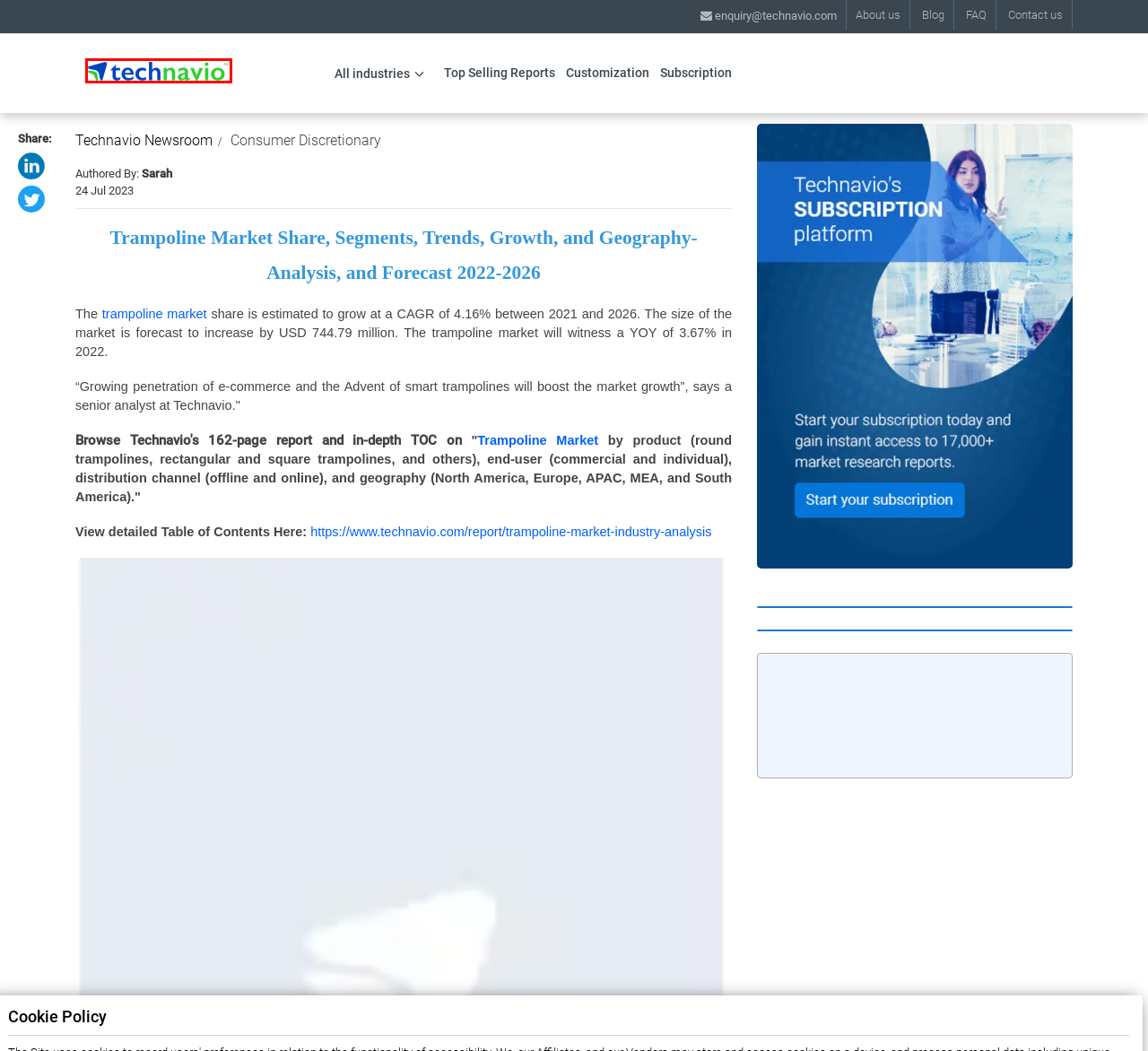You are given a screenshot of a webpage with a red rectangle bounding box around a UI element. Select the webpage description that best matches the new webpage after clicking the element in the bounding box. Here are the candidates:
A. Glossary | Technavio - Discover Market Opportunities
B. Subscription | Technavio - Discover Market Opportunities
C. Frequently Asked Questions
D. Materials - Technavio
E. Trampoline Market Analysis - US, China, Japan, UK, France - Size and Forecast 2023-2027
F. Terms of Use | Technavio - Discover Market Opportunities
G. Information Technology - Technavio
H. Marketing – News, Research and Analysis

H